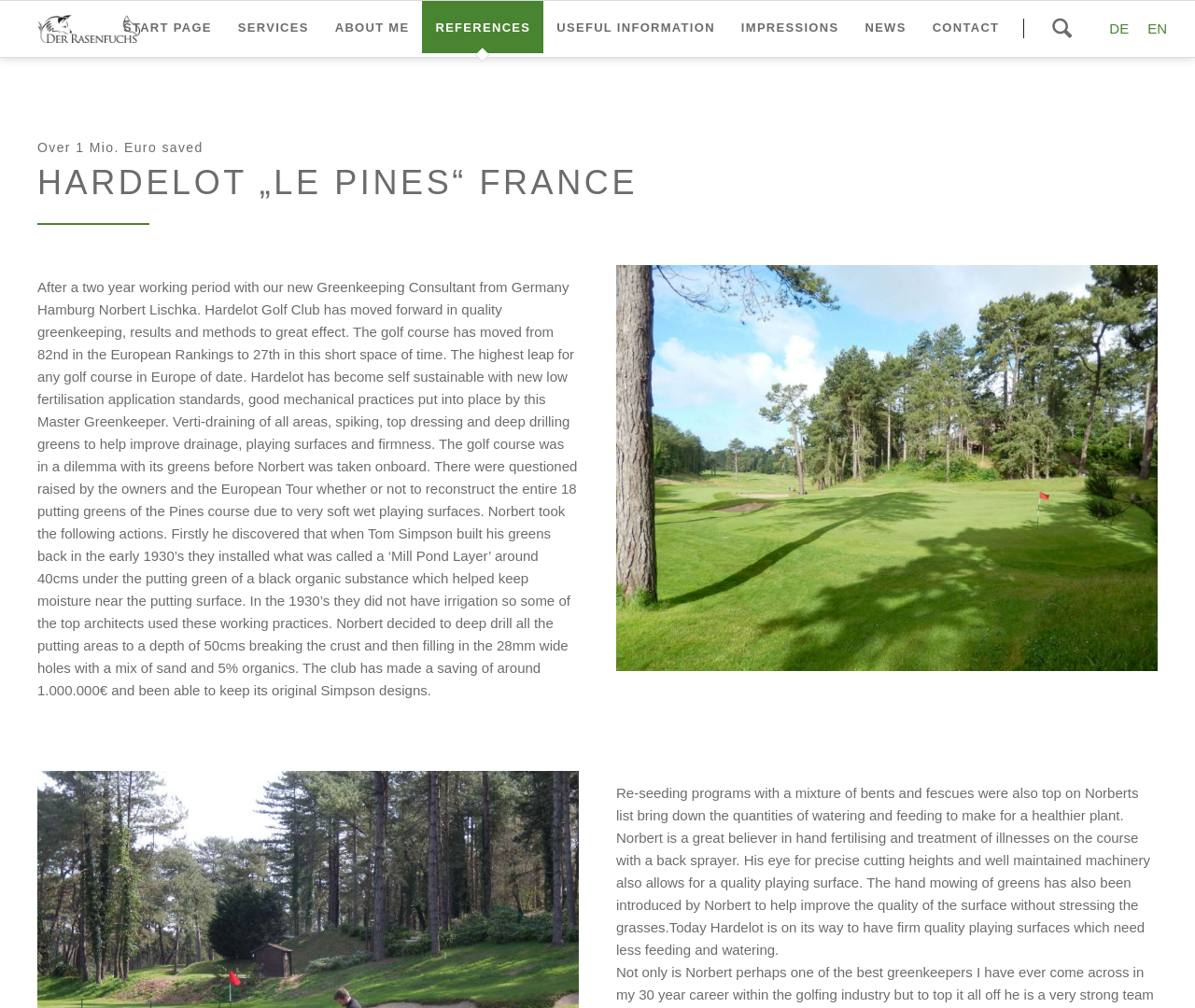What was the original ranking of the golf course in Europe?
Kindly answer the question with as much detail as you can.

Based on the webpage content, specifically the StaticText 'The golf course has moved from 82nd in the European Rankings to 27th...', it can be inferred that the original ranking of the golf course in Europe was 82nd.